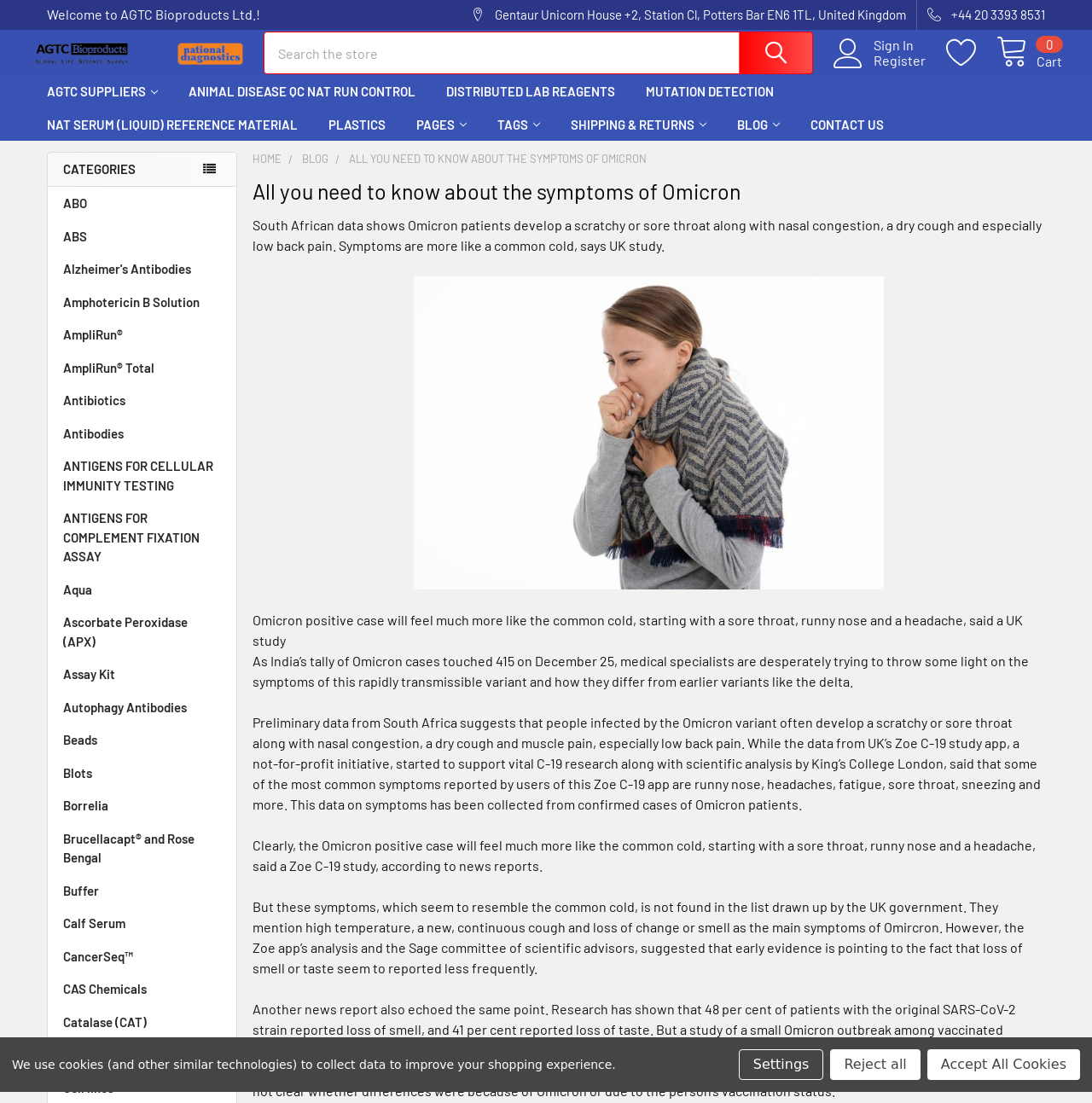Locate the bounding box coordinates of the item that should be clicked to fulfill the instruction: "Click the SAMK logo".

None